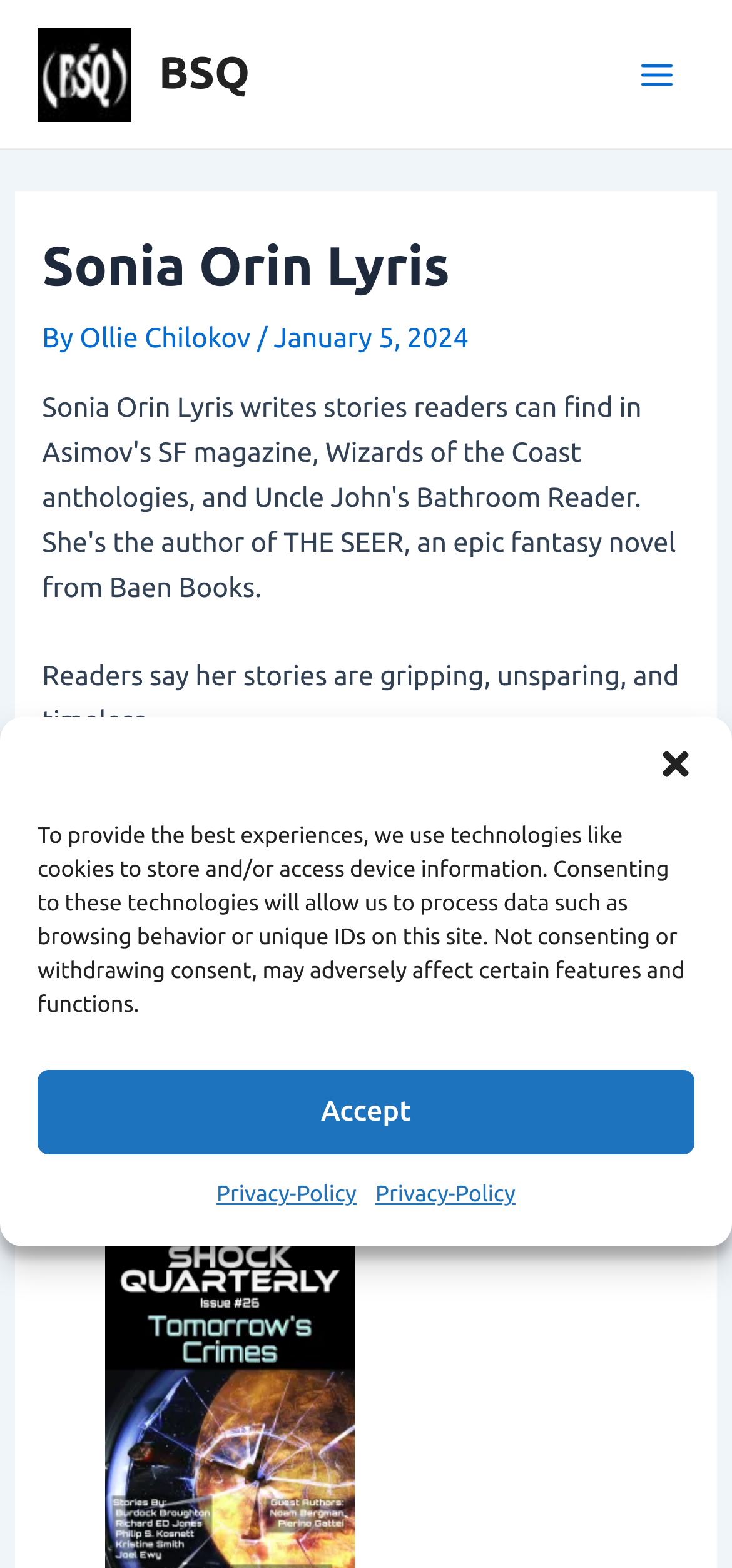Determine the bounding box coordinates of the region to click in order to accomplish the following instruction: "View books by Sonia Orin Lyris". Provide the coordinates as four float numbers between 0 and 1, specifically [left, top, right, bottom].

[0.058, 0.703, 0.942, 0.742]